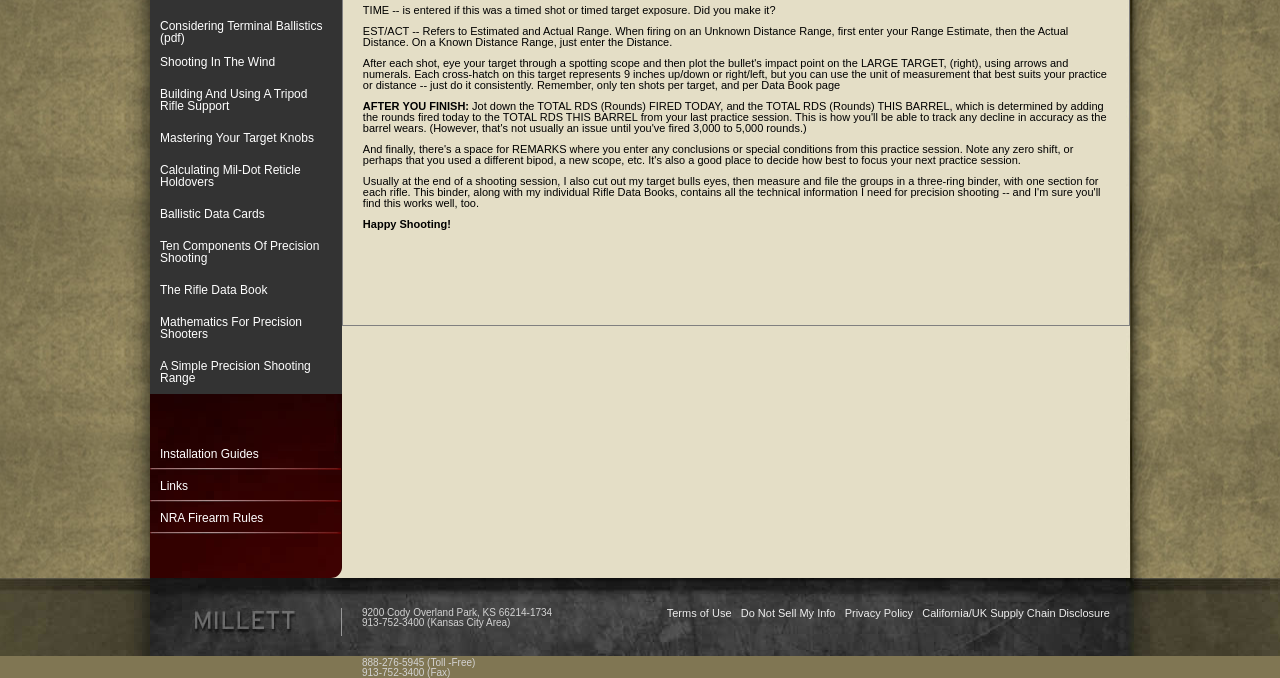Identify the bounding box for the given UI element using the description provided. Coordinates should be in the format (top-left x, top-left y, bottom-right x, bottom-right y) and must be between 0 and 1. Here is the description: Privacy Policy

[0.66, 0.895, 0.713, 0.913]